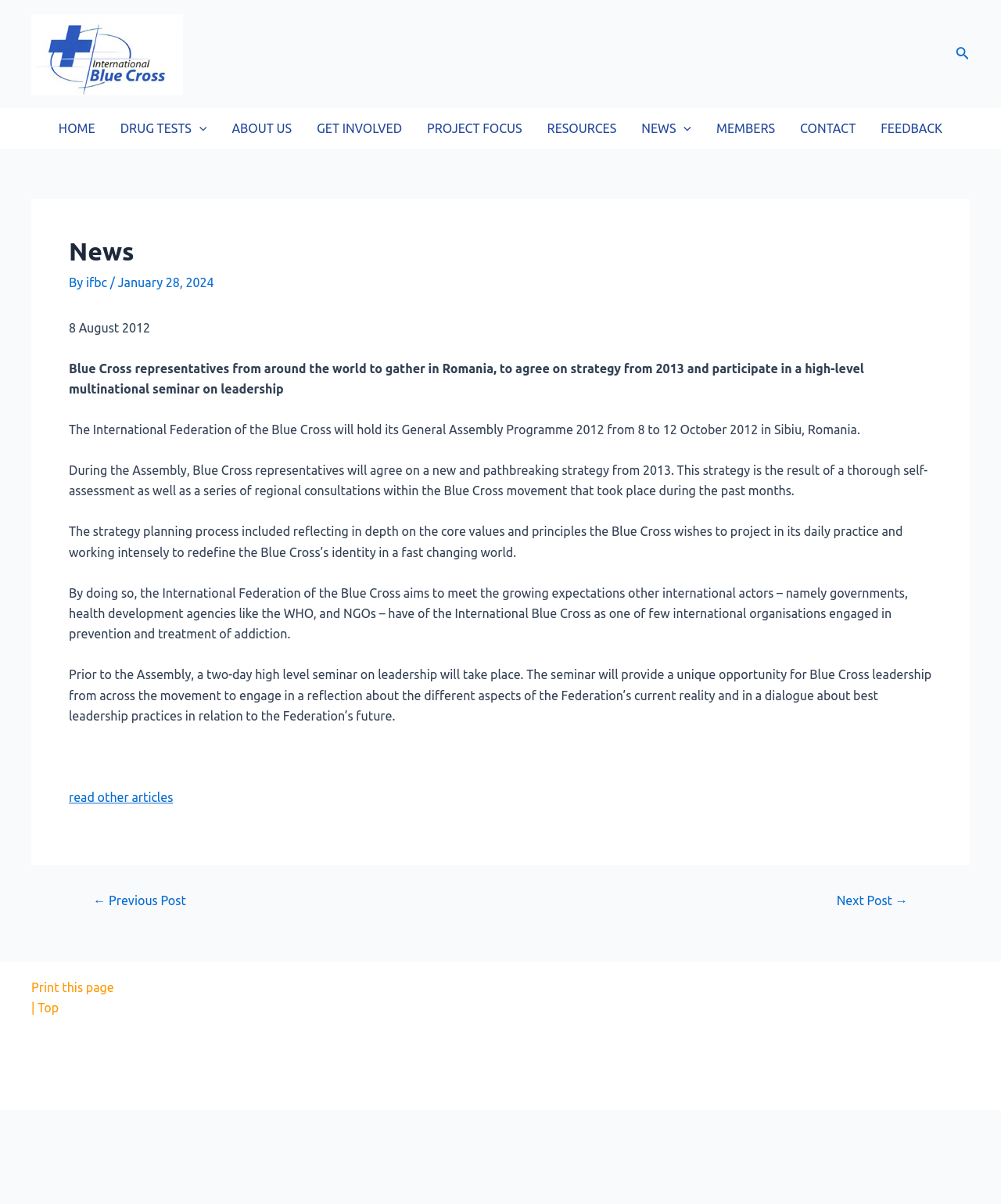Using details from the image, please answer the following question comprehensively:
What is the date of the General Assembly Programme 2012?

I found the answer by reading the article content, specifically the sentence 'The International Federation of the Blue Cross will hold its General Assembly Programme 2012 from 8 to 12 October 2012 in Sibiu, Romania.'